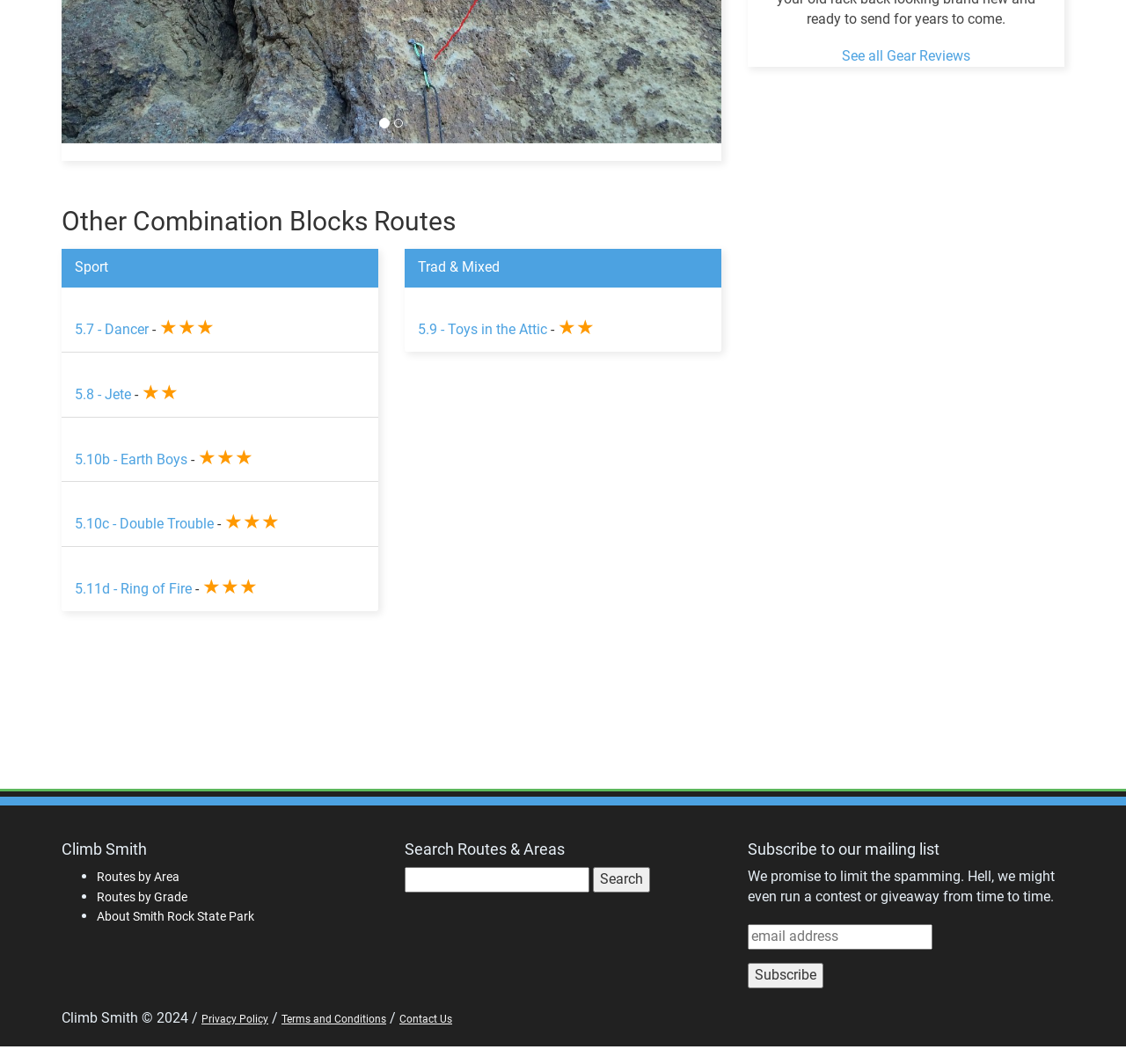Determine the bounding box coordinates of the clickable region to execute the instruction: "Subscribe to the mailing list". The coordinates should be four float numbers between 0 and 1, denoted as [left, top, right, bottom].

[0.664, 0.905, 0.731, 0.929]